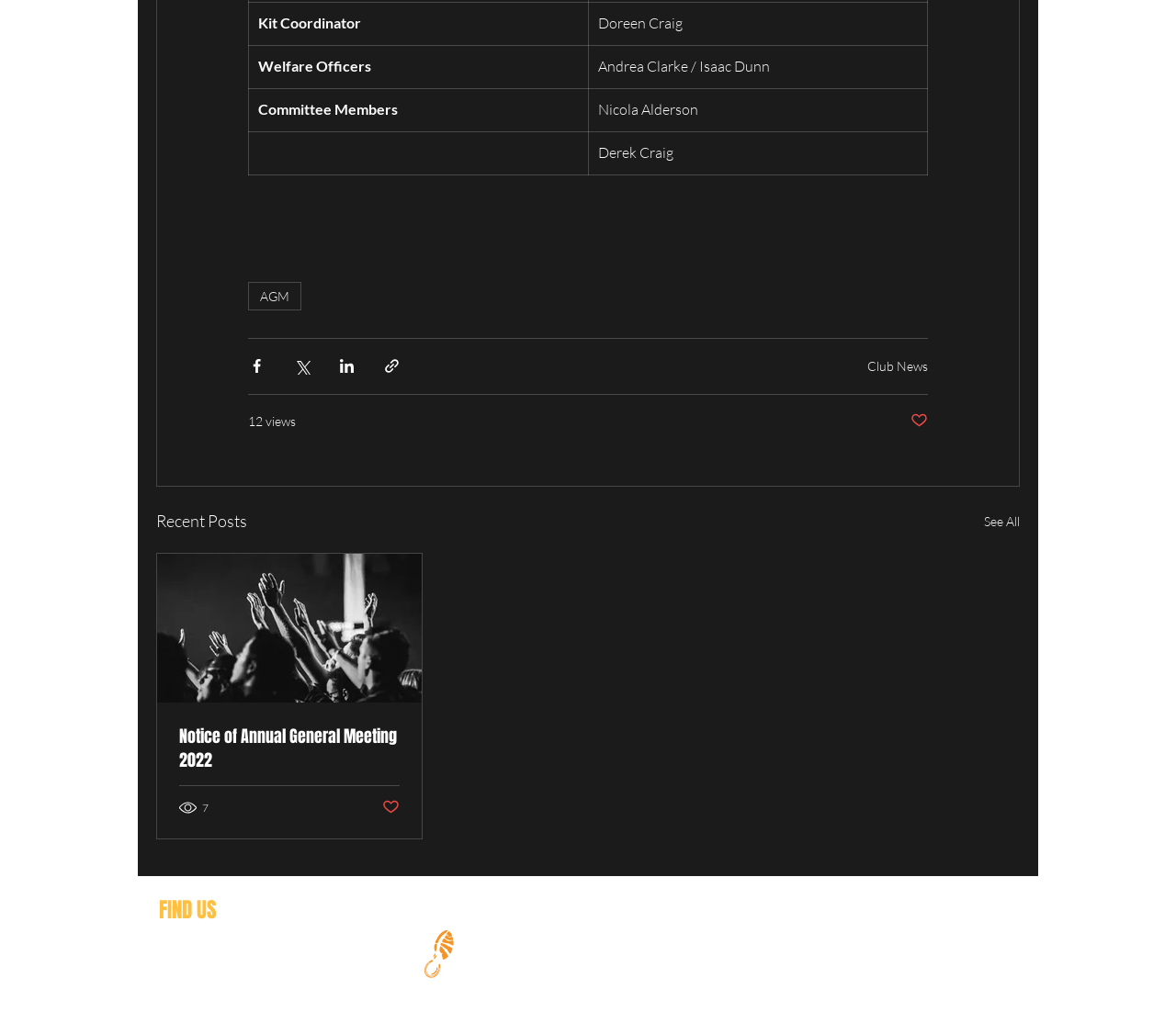Use a single word or phrase to answer the question:
How many committee members are listed?

1